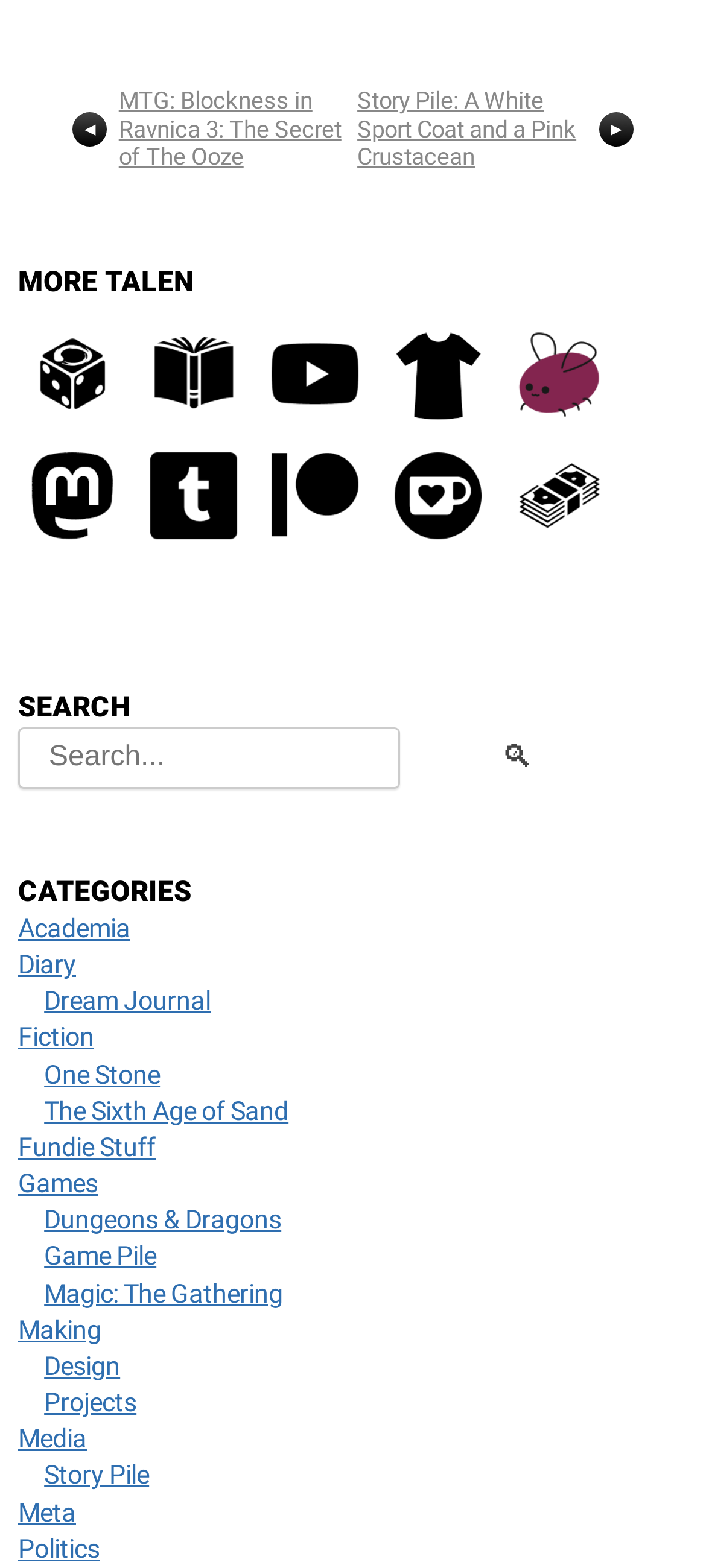Respond with a single word or phrase to the following question:
What is the direction of the navigation links in the footer?

Left and right